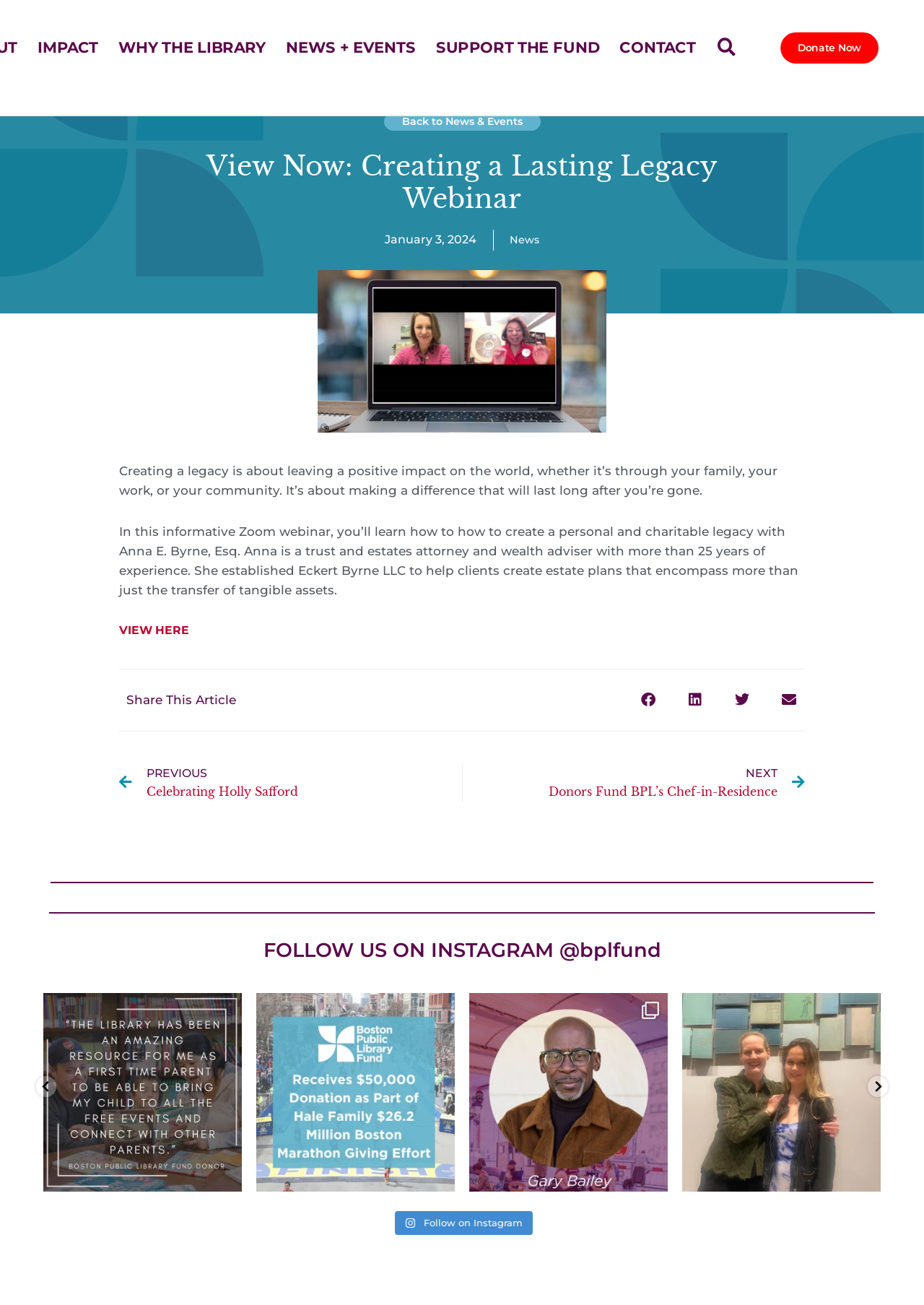Determine the bounding box coordinates for the clickable element required to fulfill the instruction: "Follow on Instagram". Provide the coordinates as four float numbers between 0 and 1, i.e., [left, top, right, bottom].

[0.427, 0.93, 0.577, 0.949]